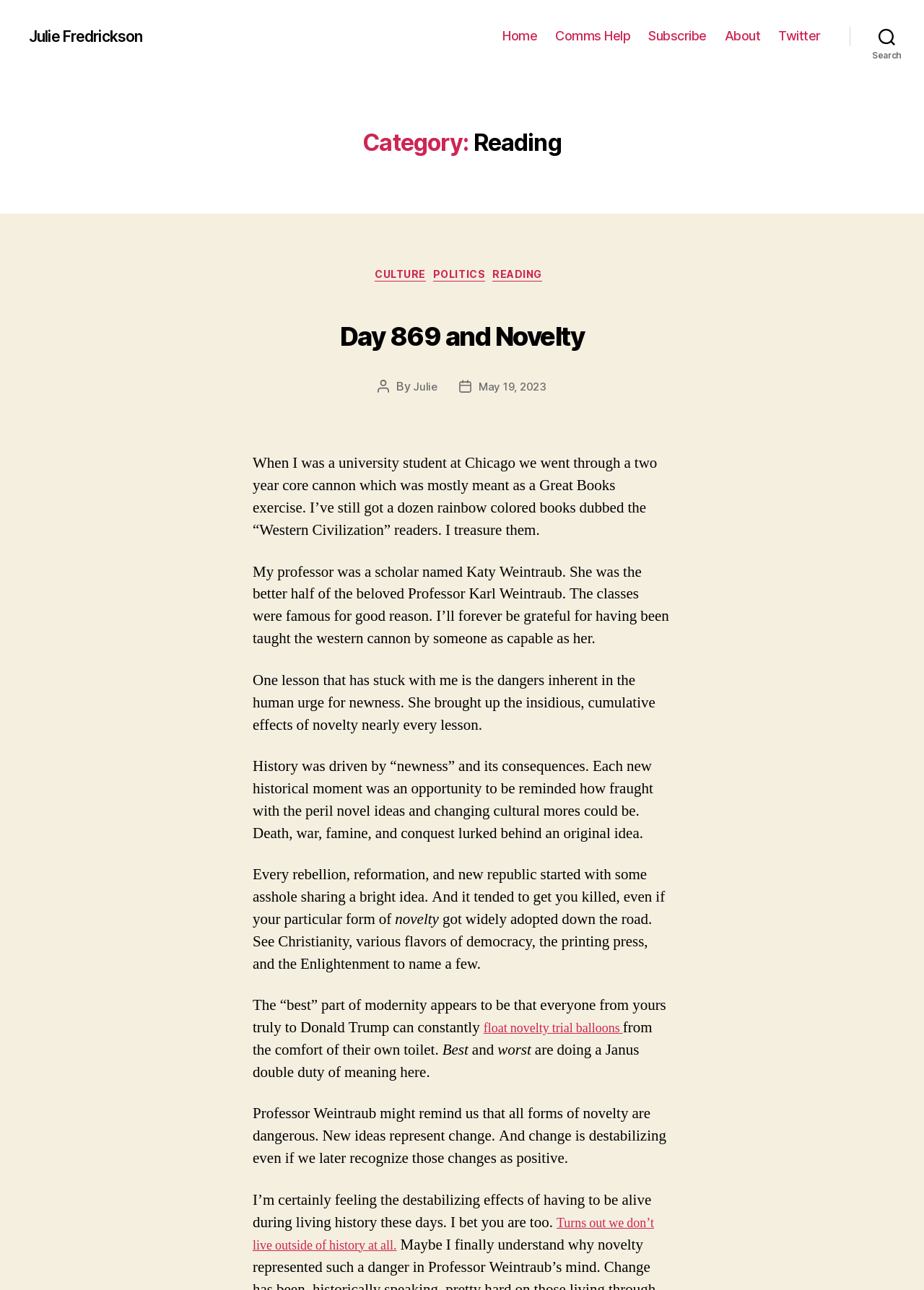Determine the bounding box coordinates for the area you should click to complete the following instruction: "Click on the 'Home' link".

[0.544, 0.022, 0.582, 0.034]